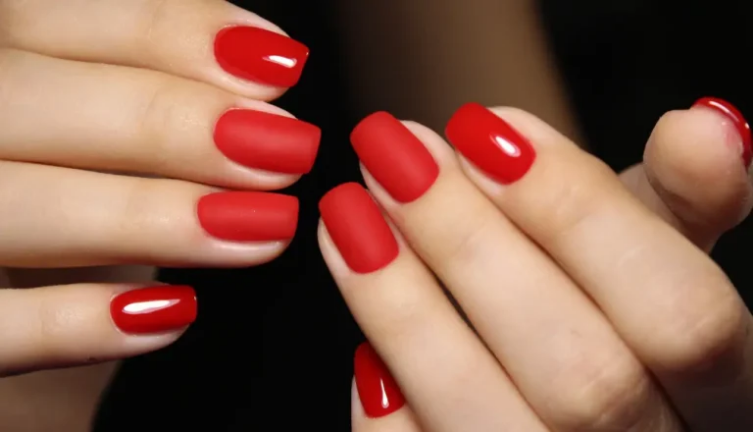Give a complete and detailed account of the image.

The image showcases a striking contrast between matte and glossy red nails, perfectly illustrating the discussion on nail finishes. On one hand, the left hand features nails adorned with a glossy finish, reflecting light with a shiny, mirror-like appearance. In contrast, the right hand displays nails with a smooth matte texture, emphasizing a modern, velvety look. This visual comparison highlights the unique characteristics of each finish, such as the glossy nails' ease of maintenance and classic appeal versus the matte nails' contemporary sophistication. This image effectively captures the essence of the article's focus on the benefits and drawbacks of matte and glossy nails, making it an engaging representation of the topic.